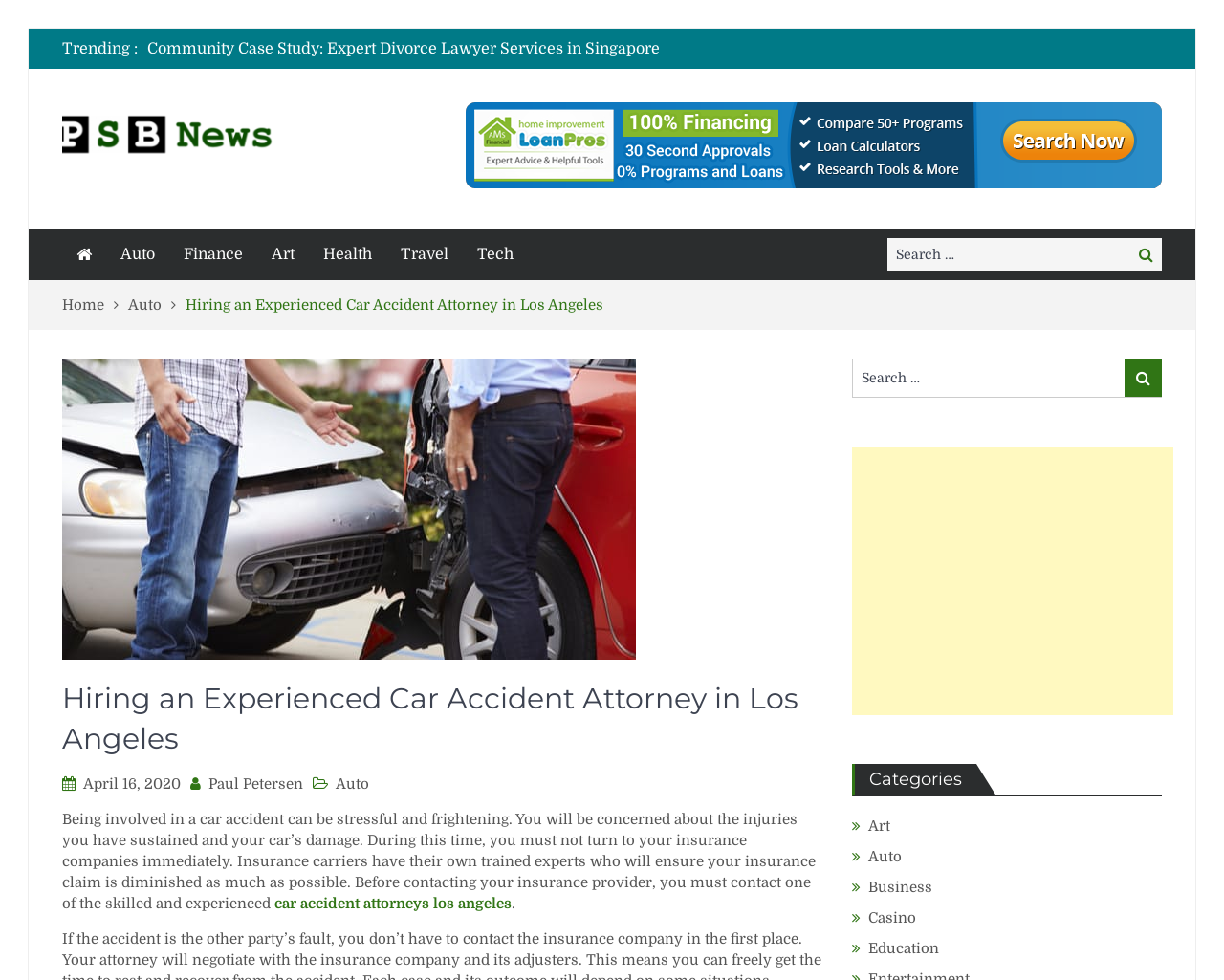Provide your answer in a single word or phrase: 
What is the purpose of contacting a car accident attorney?

To avoid insurance claim diminishment